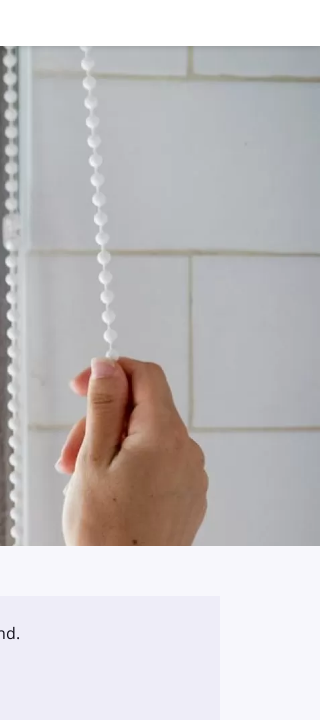Refer to the screenshot and answer the following question in detail:
What is visible in the background?

Behind the individual's hand, the image shows the Venetian blinds that the pull cord is attached to, as well as a section of a tiled wall. This background context helps to clarify the purpose of the pull cord and the individual's action.